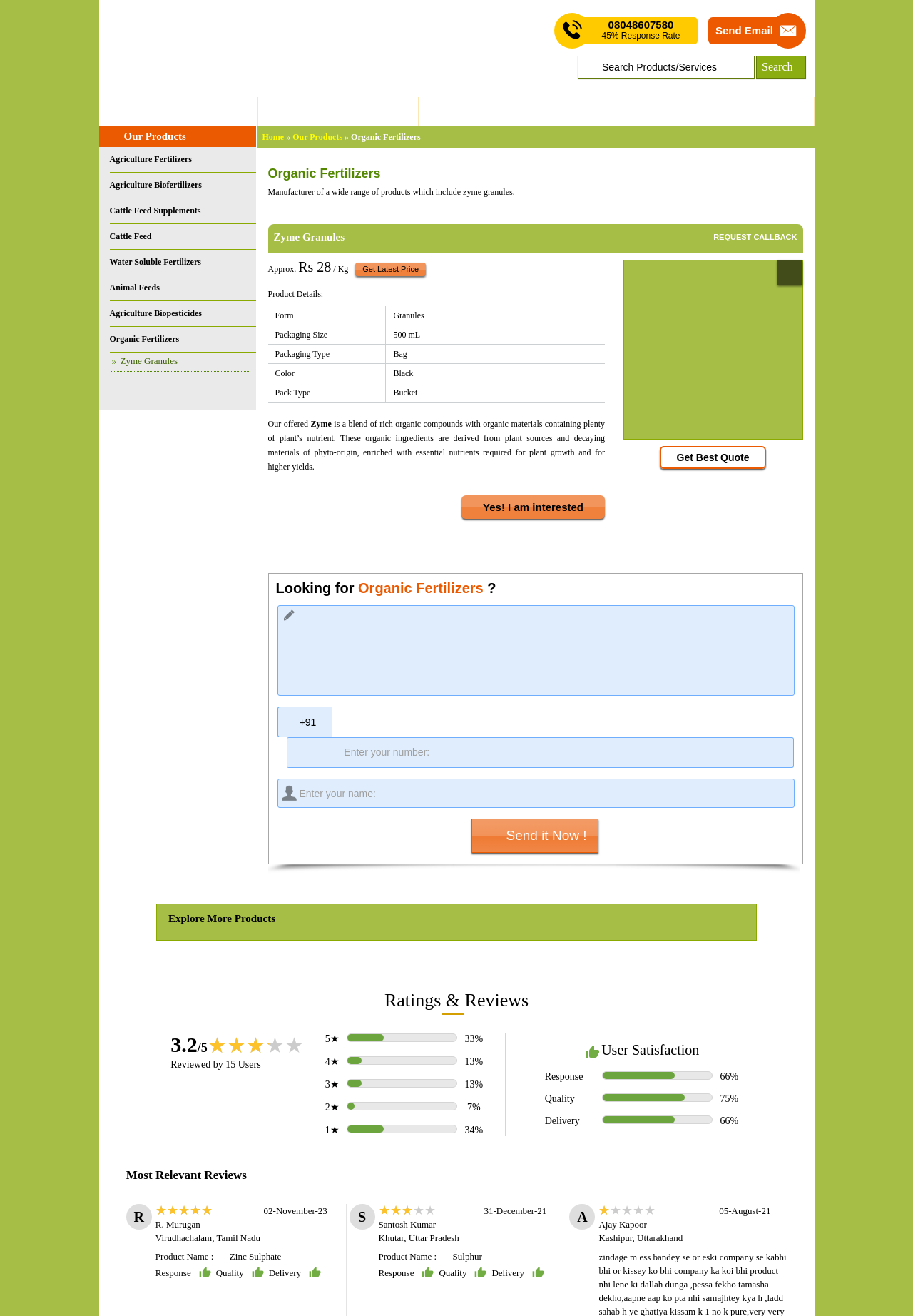Find the bounding box coordinates of the clickable region needed to perform the following instruction: "View comments of Validating the Emotional Impact of COVID-19 Lockdown". The coordinates should be provided as four float numbers between 0 and 1, i.e., [left, top, right, bottom].

None